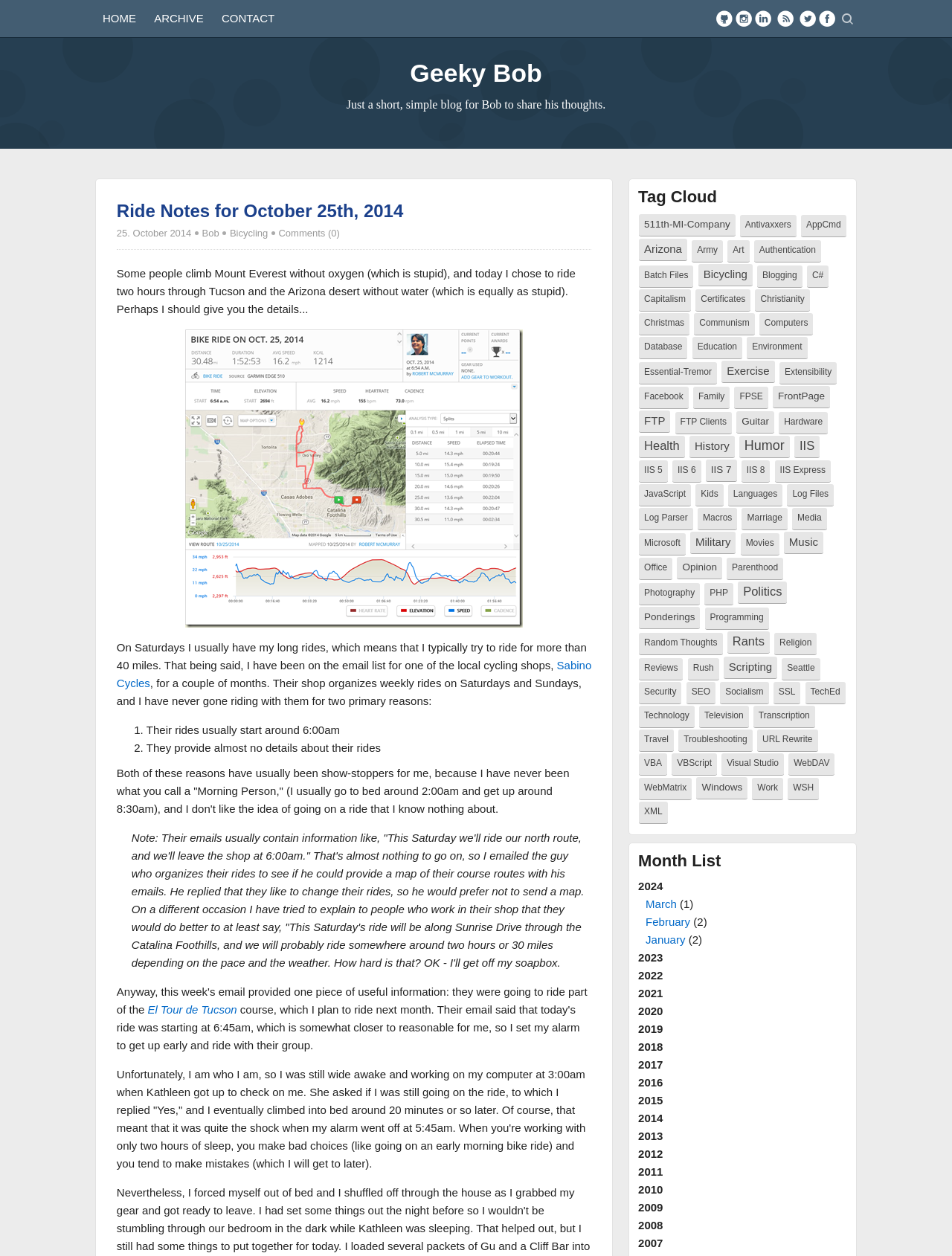Given the element description, predict the bounding box coordinates in the format (top-left x, top-left y, bottom-right x, bottom-right y), using floating point numbers between 0 and 1: El Tour de Tucson

[0.155, 0.799, 0.249, 0.809]